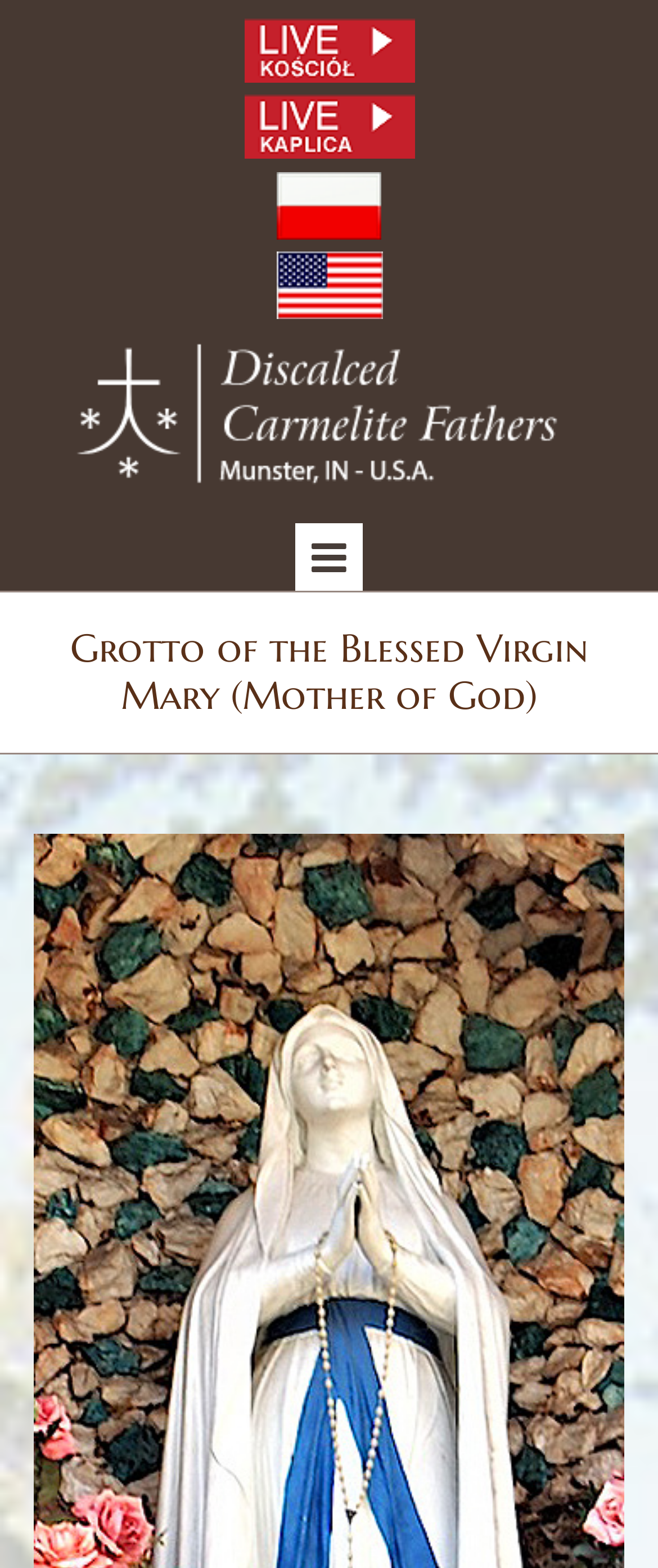Give a one-word or one-phrase response to the question: 
What is the width of the link element with ID 169?

0.802